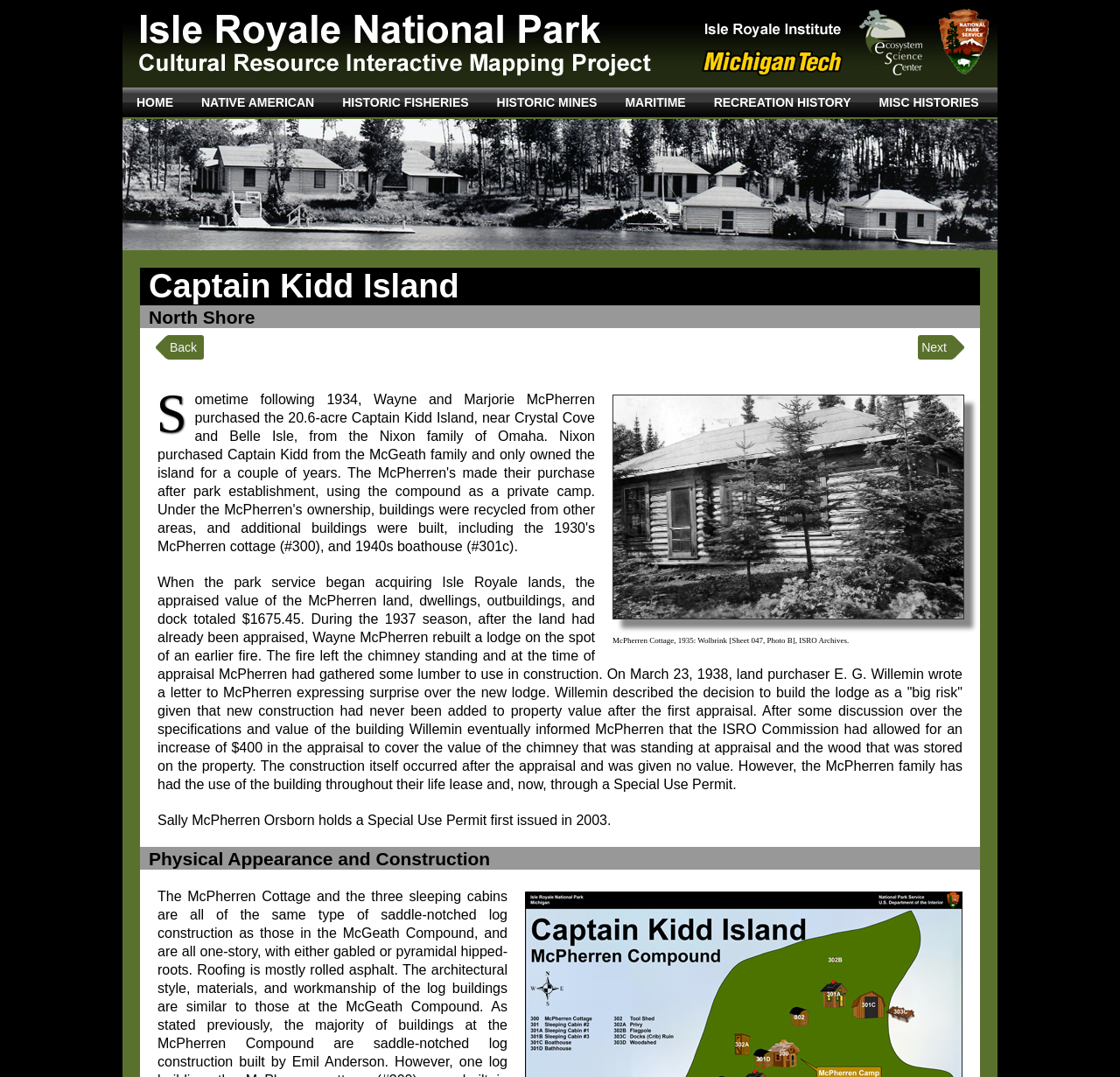What is the topic of the section with the heading 'Physical Appearance and Construction'?
Give a one-word or short phrase answer based on the image.

McPherren Cottage